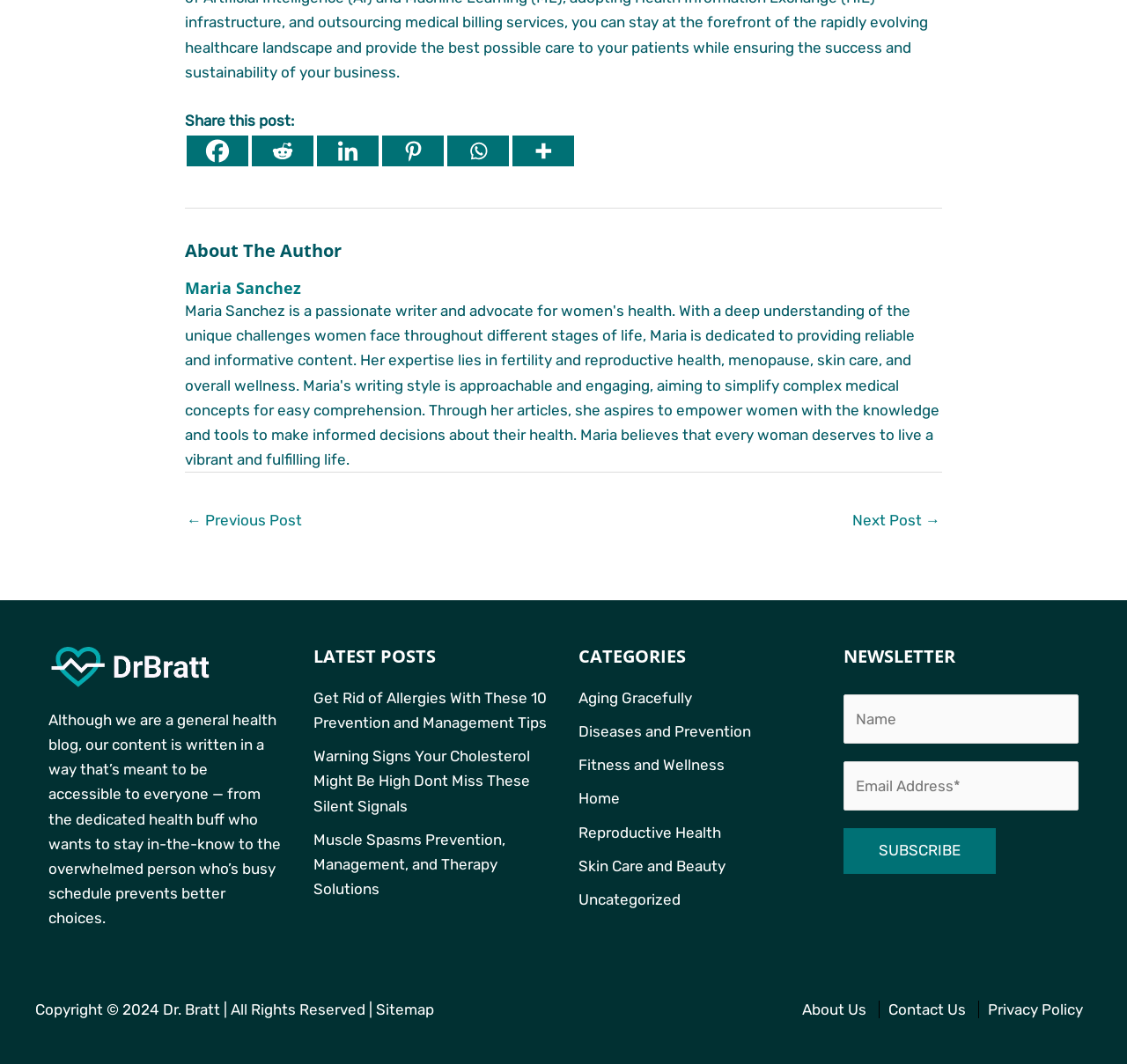Determine the bounding box coordinates for the region that must be clicked to execute the following instruction: "View the previous post".

[0.166, 0.474, 0.268, 0.506]